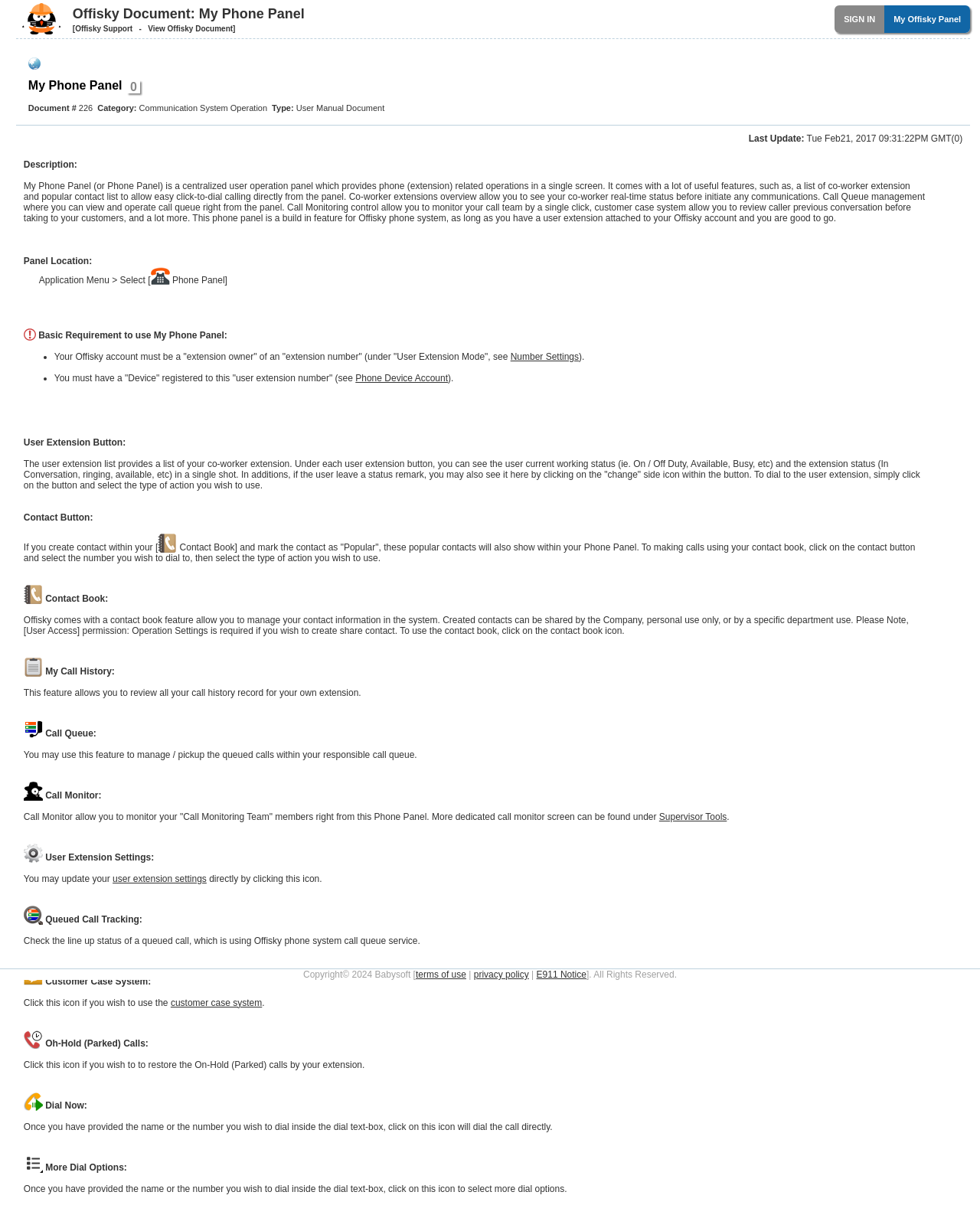Identify the bounding box coordinates of the HTML element based on this description: "My Phone Panel".

[0.029, 0.065, 0.125, 0.077]